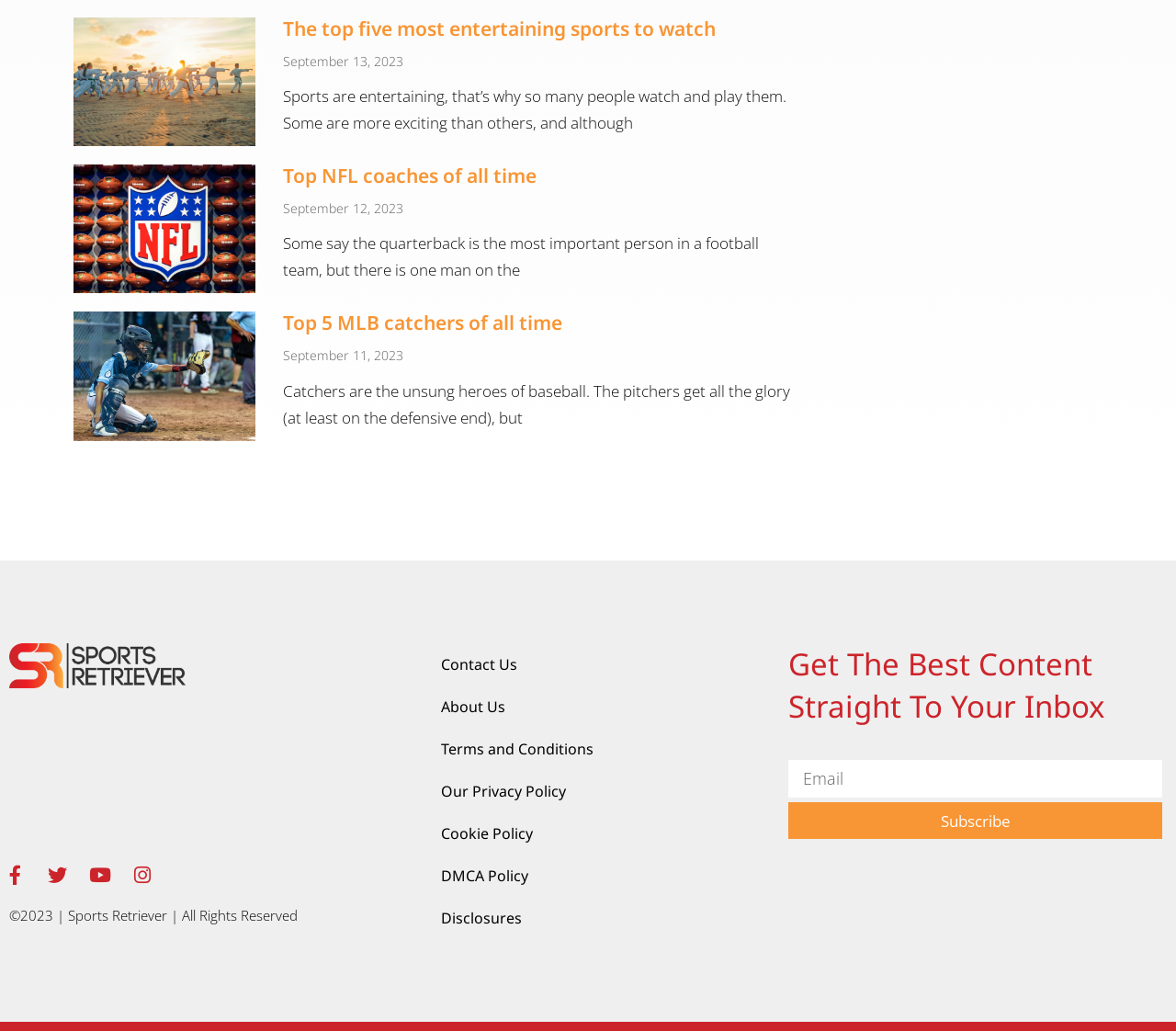Please determine the bounding box coordinates for the element with the description: "Facebook-f".

[0.003, 0.837, 0.023, 0.86]